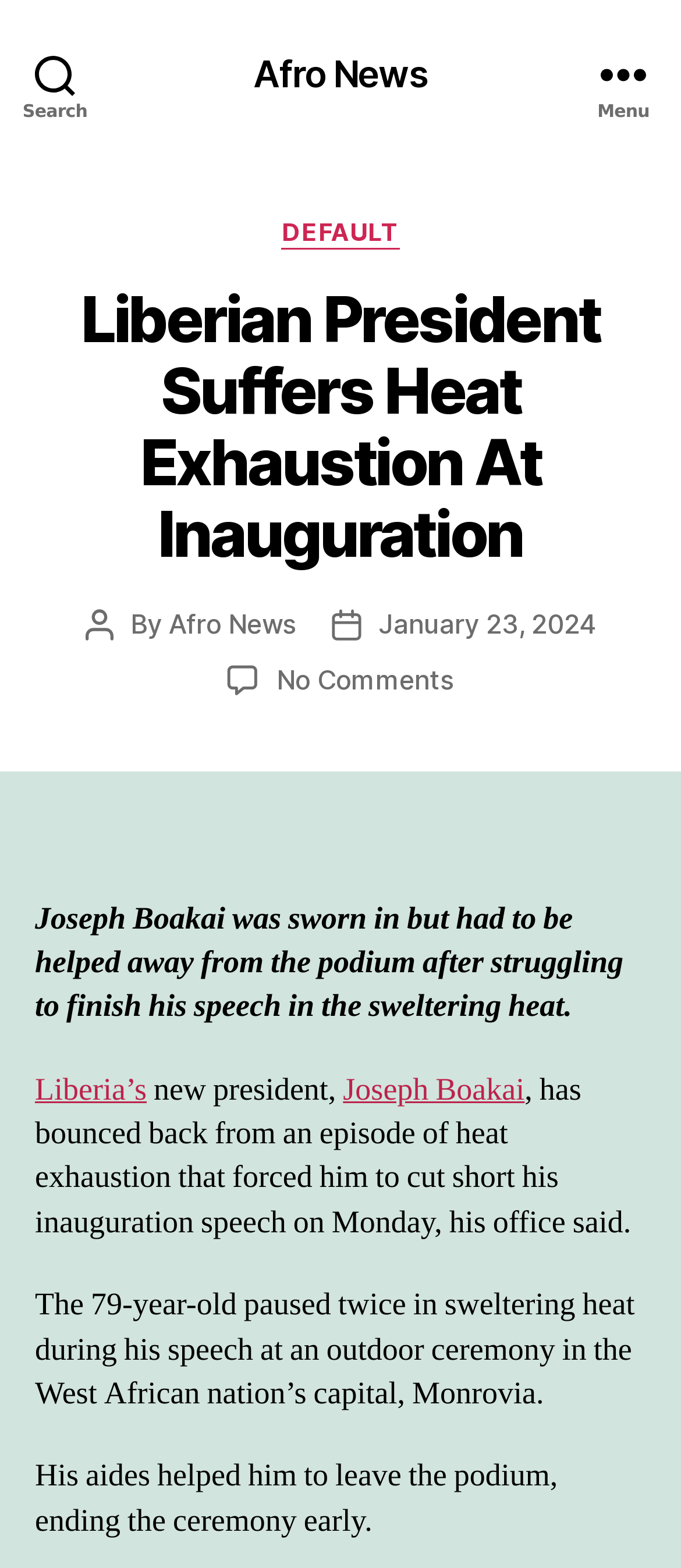Specify the bounding box coordinates of the region I need to click to perform the following instruction: "Search for something". The coordinates must be four float numbers in the range of 0 to 1, i.e., [left, top, right, bottom].

[0.0, 0.0, 0.162, 0.094]